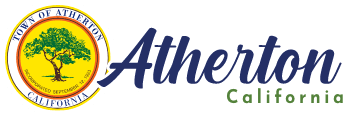What is the font color of 'California'?
Kindly give a detailed and elaborate answer to the question.

Upon examining the logo, I notice that the word 'California' is written in a modern font, and its color is green, which is a prominent feature of the logo's design.